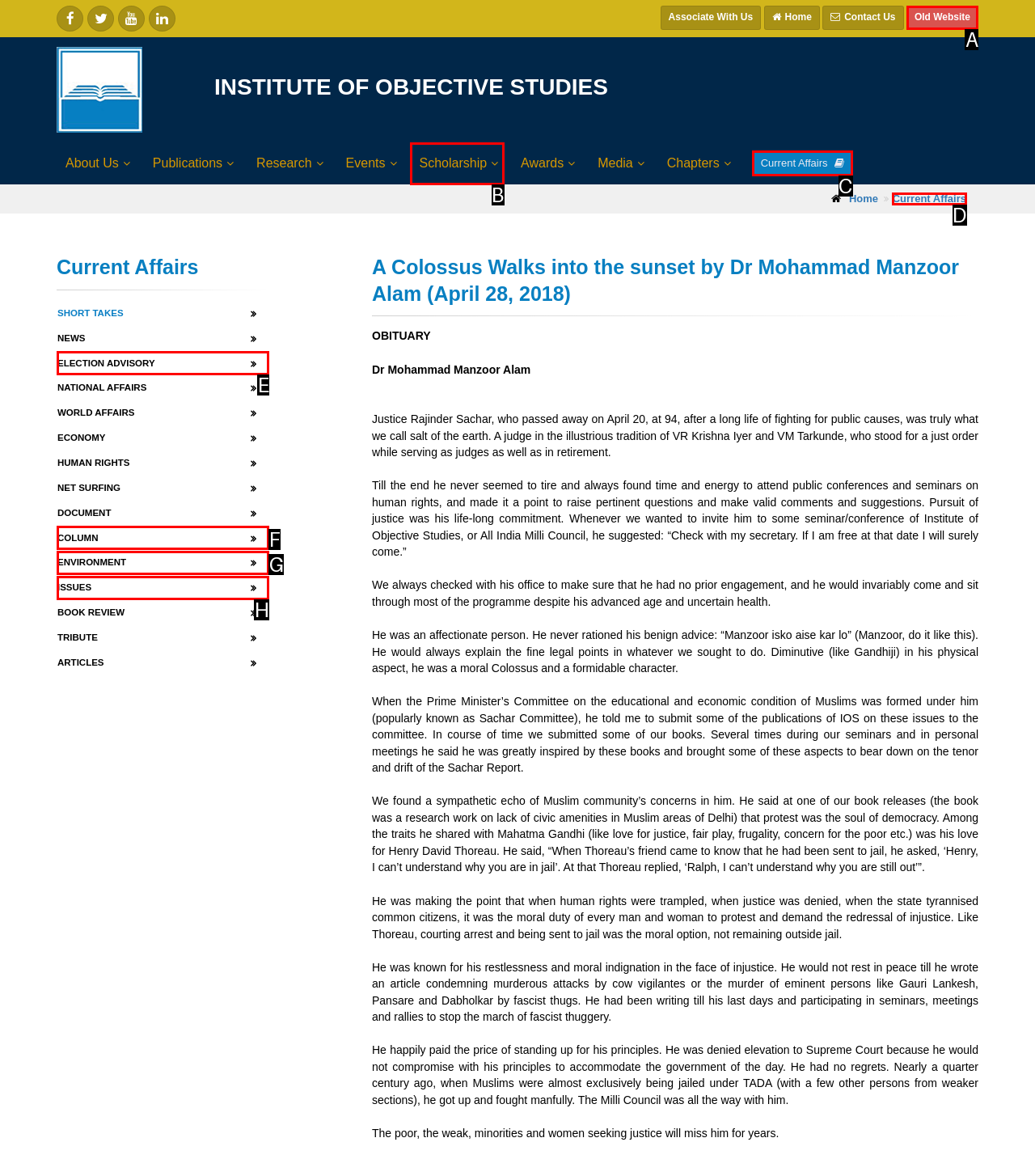Identify the correct lettered option to click in order to perform this task: Click the 'Old Website' link. Respond with the letter.

A